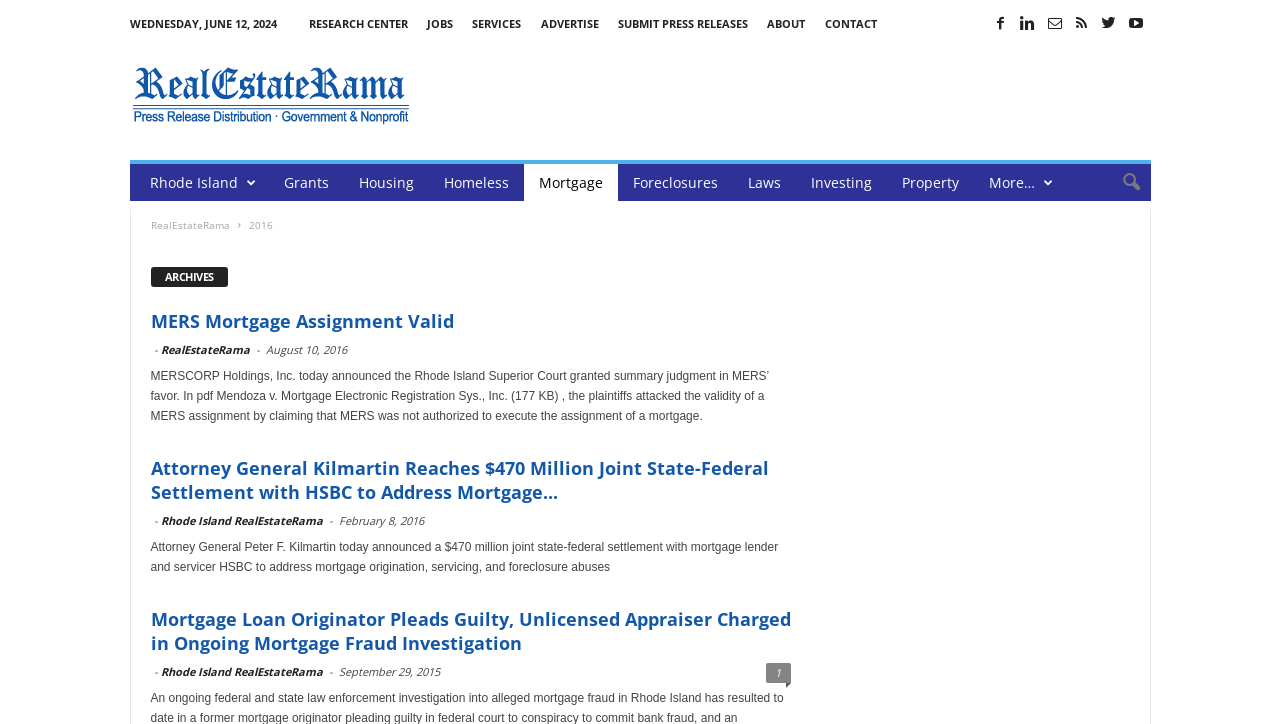Determine the bounding box coordinates for the UI element with the following description: "Rhode Island". The coordinates should be four float numbers between 0 and 1, represented as [left, top, right, bottom].

[0.105, 0.227, 0.21, 0.278]